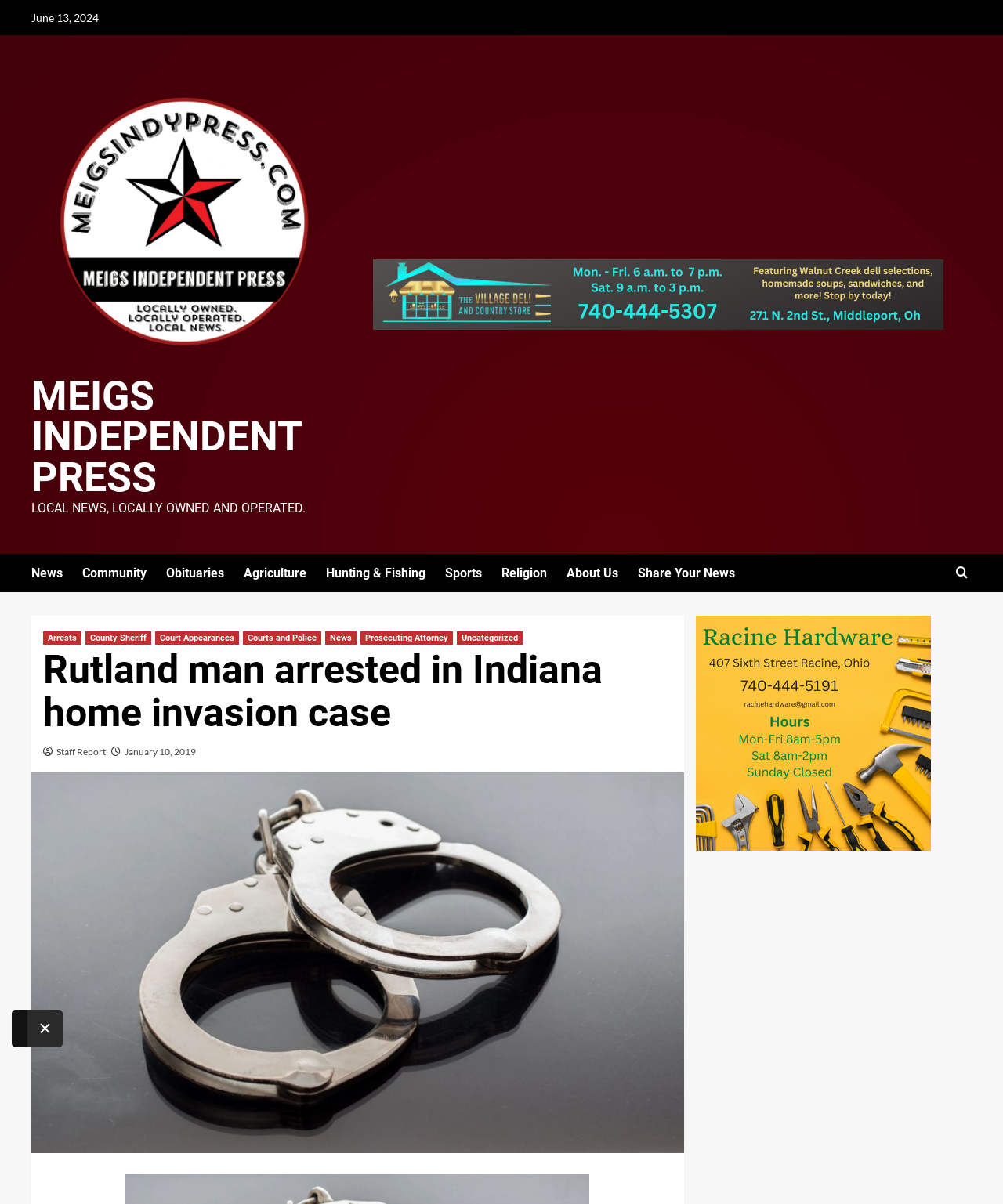Please give a succinct answer using a single word or phrase:
What is the date of the news article?

June 13, 2024